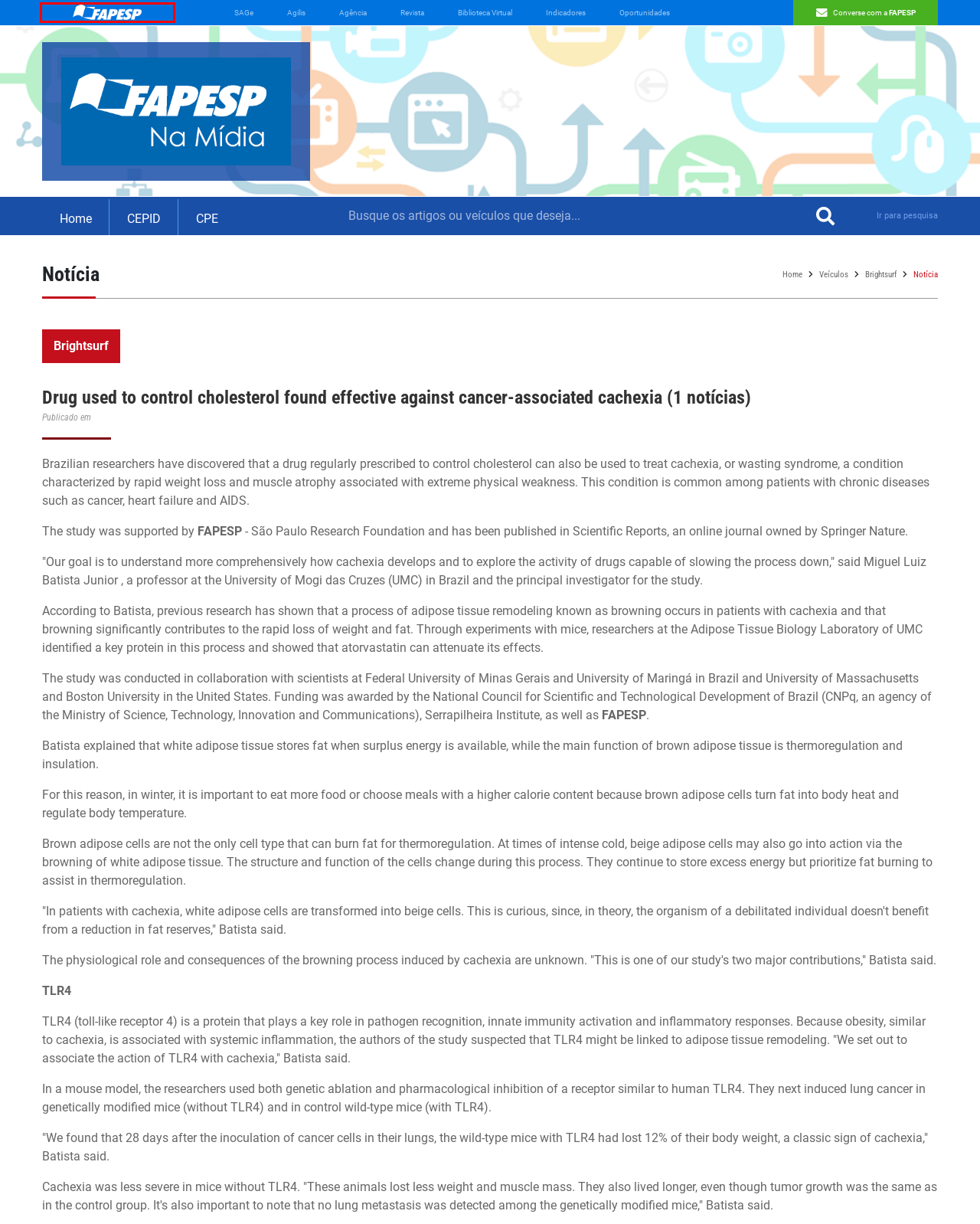You are presented with a screenshot of a webpage containing a red bounding box around a particular UI element. Select the best webpage description that matches the new webpage after clicking the element within the bounding box. Here are the candidates:
A. Portal da Transparência do Estado de São Paulo
B. Oportunidades de Bolsas
C. Agência FAPESP
D. Sistema Agilis
E. :: Fundação de Amparo à Pesquisa do Estado de SP ::
F. Indicadores
G. FAPESP - Fundação de Amparo à Pesquisa do Estado de São Paulo
H. Revista Pesquisa Fapesp

G